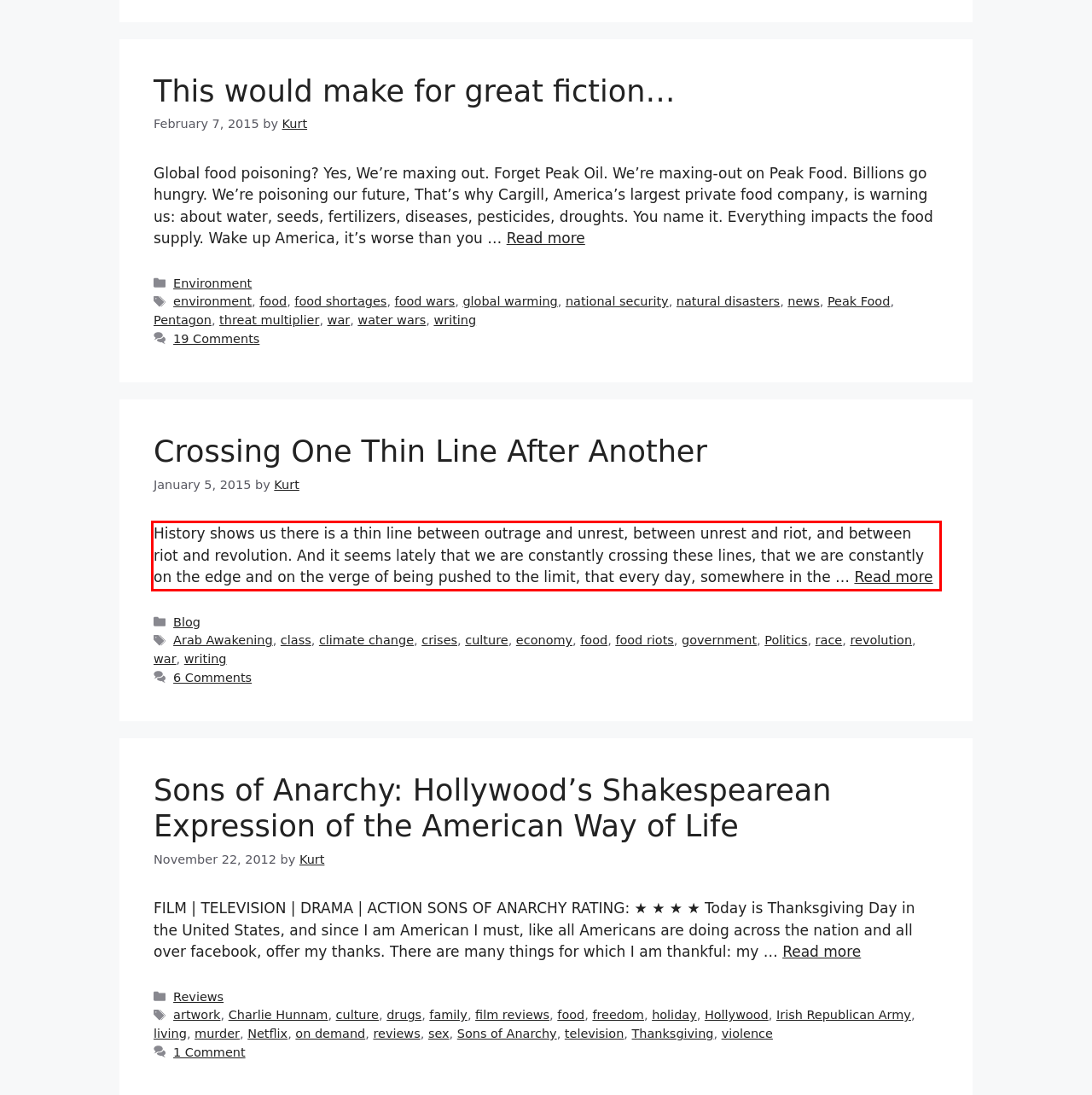From the screenshot of the webpage, locate the red bounding box and extract the text contained within that area.

History shows us there is a thin line between outrage and unrest, between unrest and riot, and between riot and revolution. And it seems lately that we are constantly crossing these lines, that we are constantly on the edge and on the verge of being pushed to the limit, that every day, somewhere in the … Read more